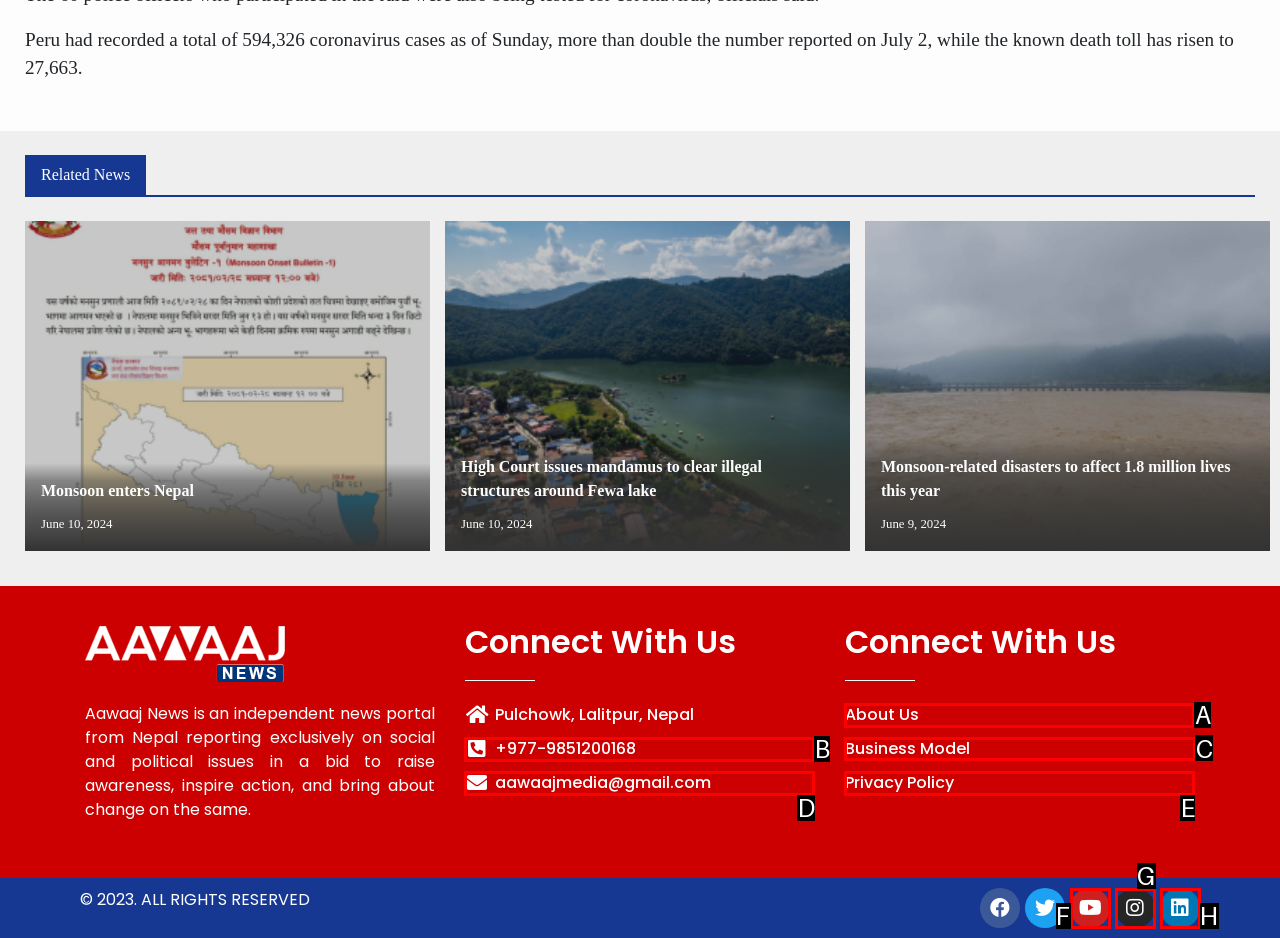Select the HTML element that needs to be clicked to carry out the task: Learn about the business model
Provide the letter of the correct option.

C